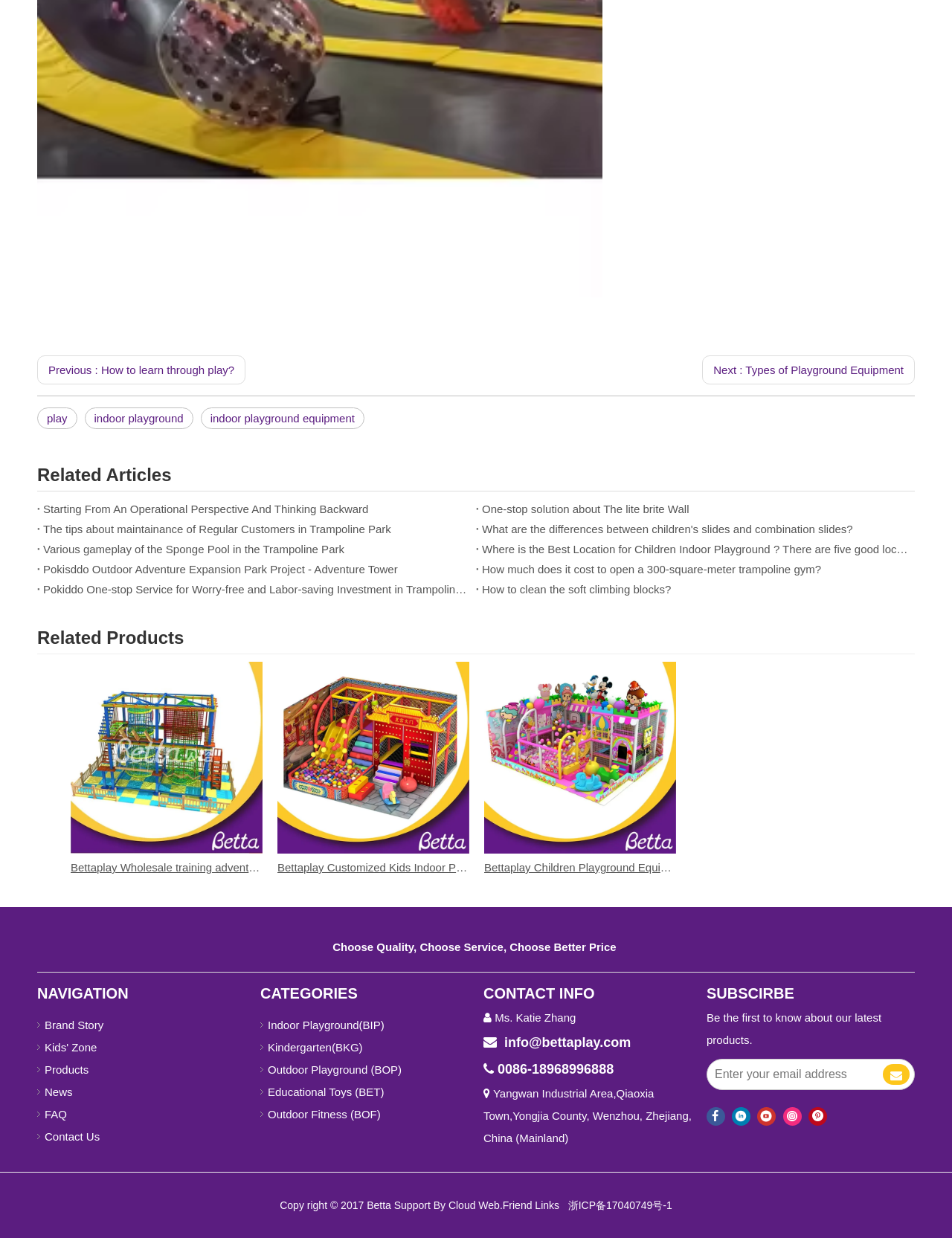Please identify the bounding box coordinates of the clickable area that will allow you to execute the instruction: "Click on the 'Previous : How to learn through play?' link".

[0.039, 0.287, 0.258, 0.31]